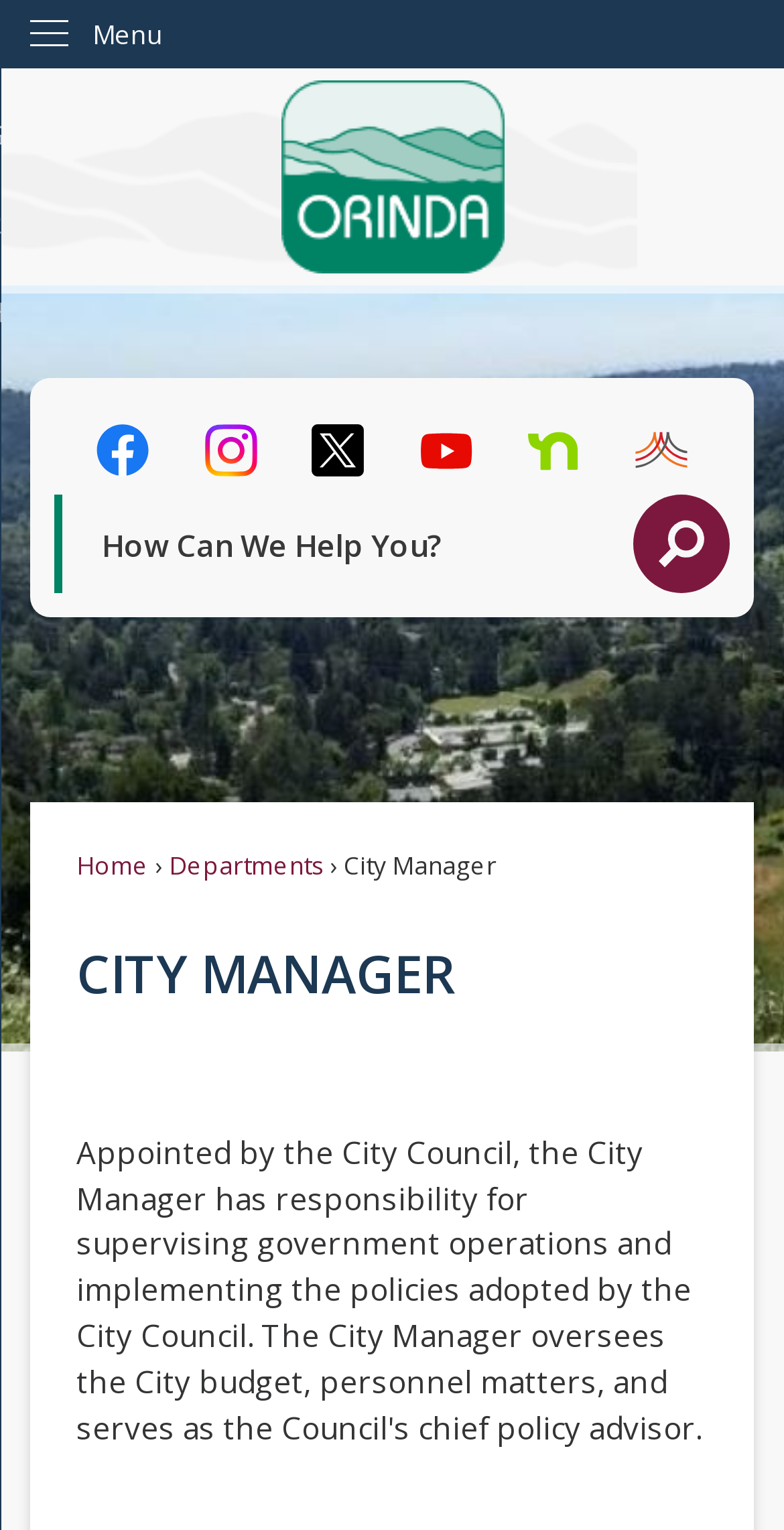Use a single word or phrase to respond to the question:
What is the title of the main content section?

CITY MANAGER